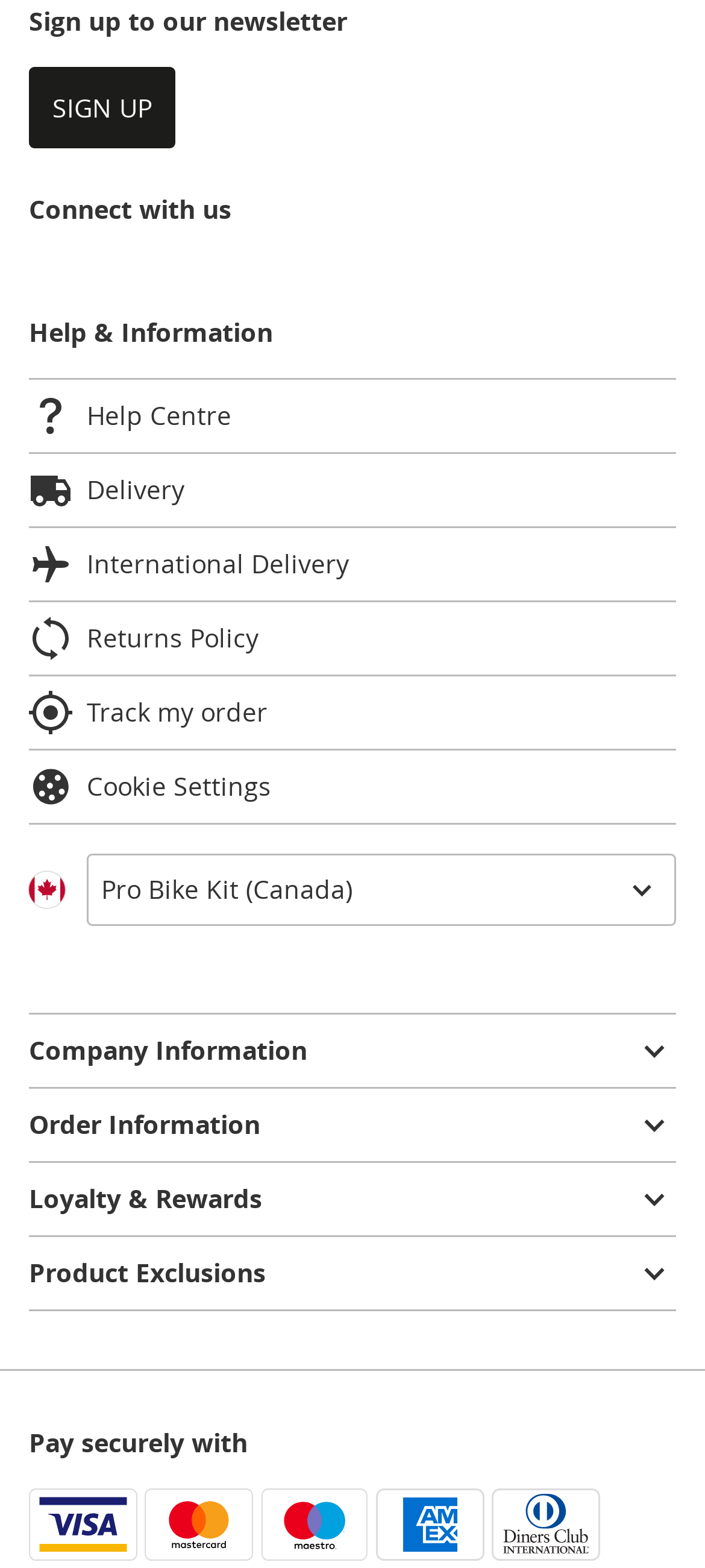Kindly determine the bounding box coordinates for the area that needs to be clicked to execute this instruction: "Get help from the Help Centre".

[0.041, 0.252, 0.959, 0.279]